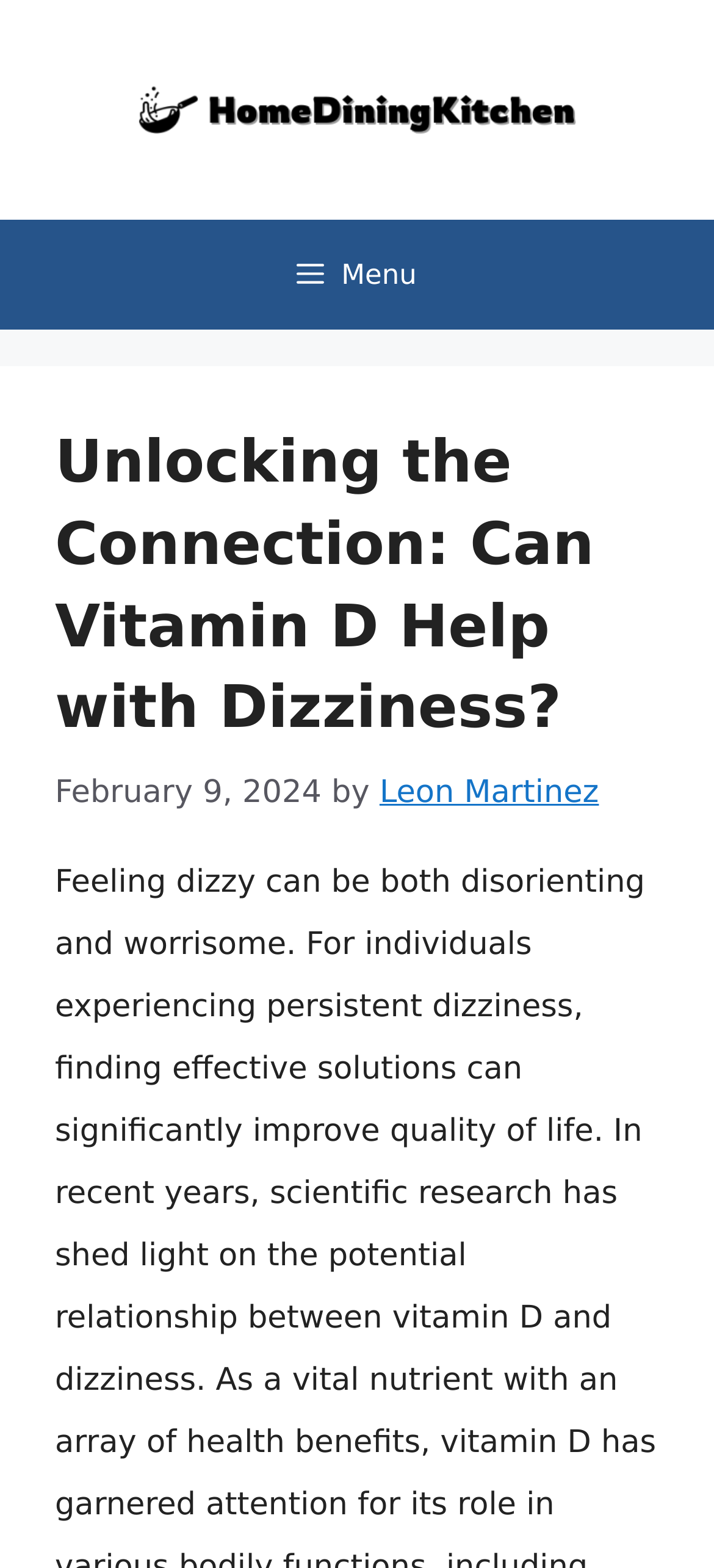Provide the bounding box coordinates in the format (top-left x, top-left y, bottom-right x, bottom-right y). All values are floating point numbers between 0 and 1. Determine the bounding box coordinate of the UI element described as: Leon Martinez

[0.532, 0.494, 0.839, 0.517]